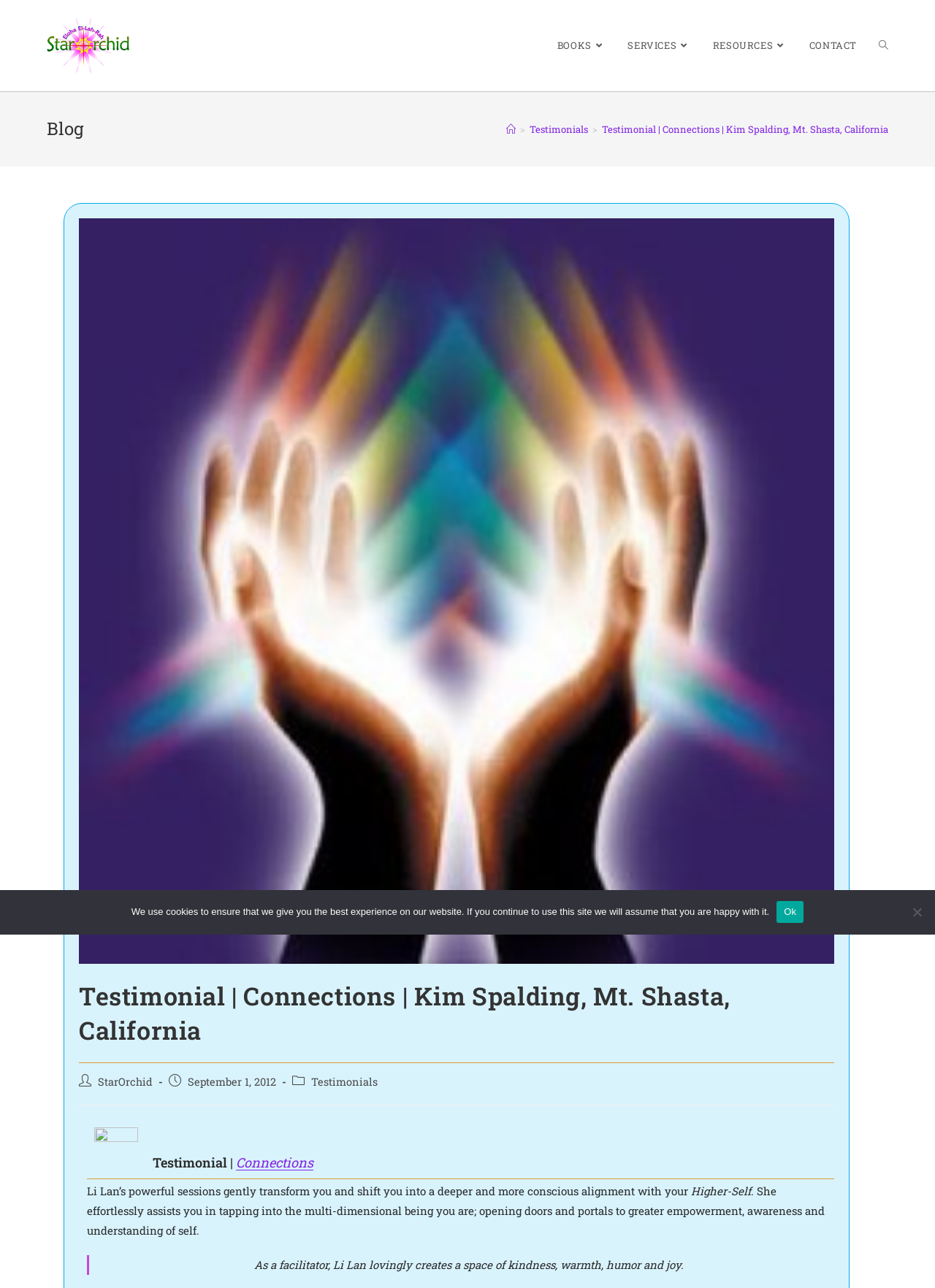What is the name of the facilitator mentioned in the testimonial?
Refer to the image and give a detailed response to the question.

The answer can be found by reading the testimonial text, which mentions the facilitator's name as 'Li Lan'.